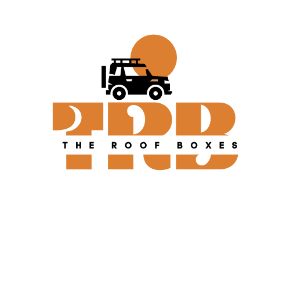What is the theme suggested by the vehicle illustration?
Provide a short answer using one word or a brief phrase based on the image.

Travel and adventure